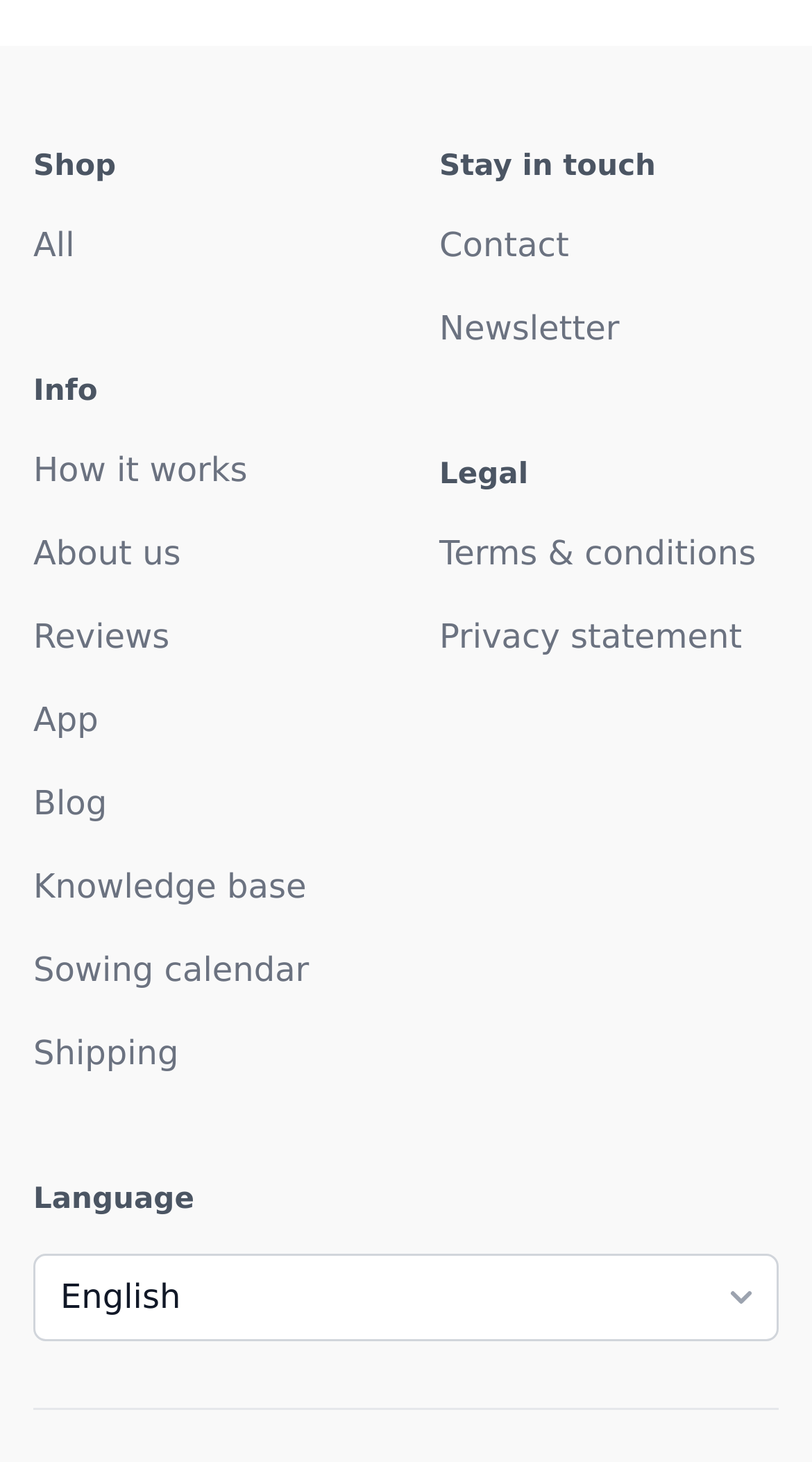Locate the bounding box coordinates of the clickable region to complete the following instruction: "Contact the website administrator."

[0.541, 0.154, 0.701, 0.181]